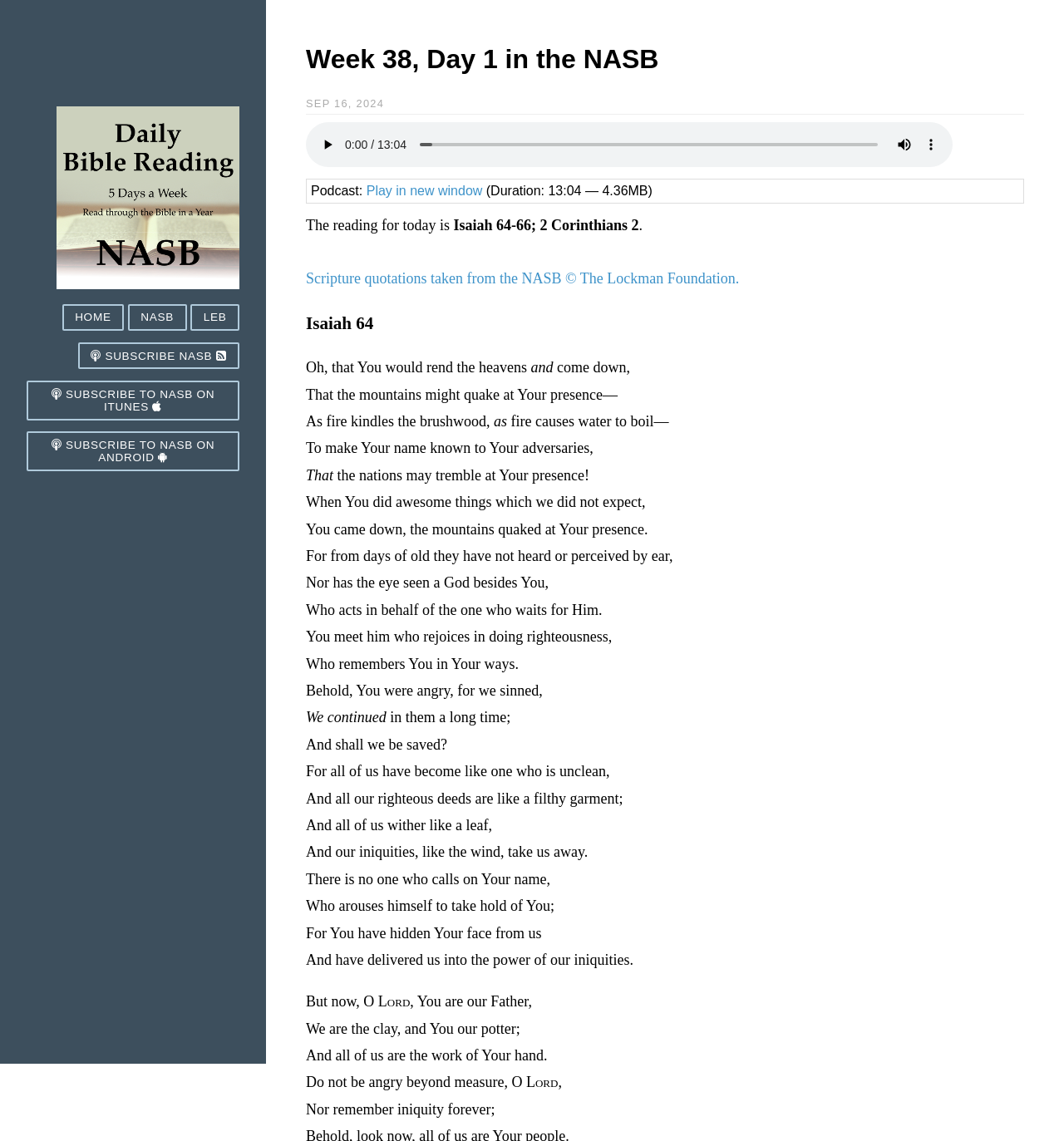Please identify the bounding box coordinates of the element I should click to complete this instruction: 'Play the audio'. The coordinates should be given as four float numbers between 0 and 1, like this: [left, top, right, bottom].

[0.295, 0.115, 0.32, 0.138]